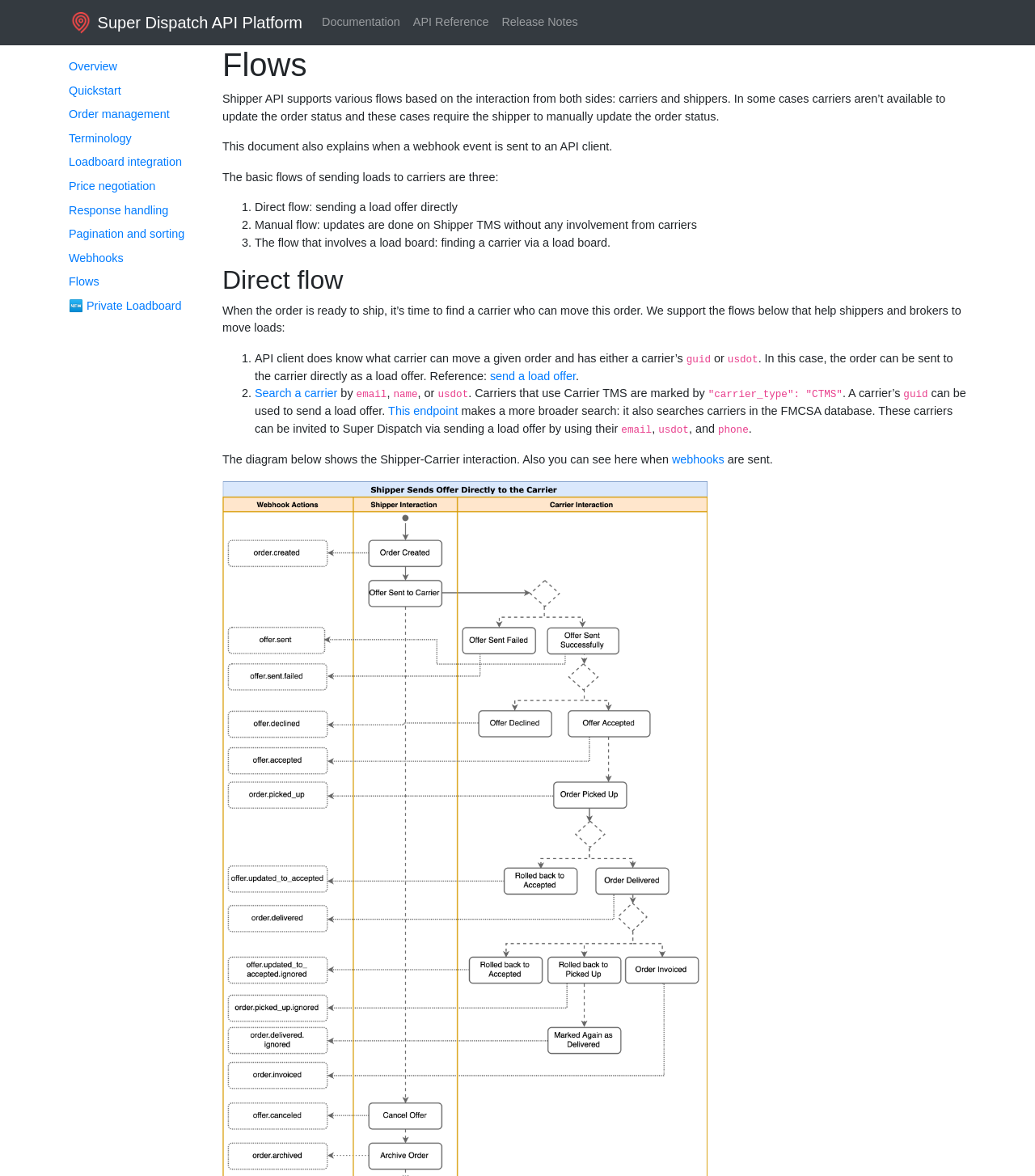Please identify the bounding box coordinates of where to click in order to follow the instruction: "Learn about 'Direct flow'".

[0.215, 0.225, 0.934, 0.251]